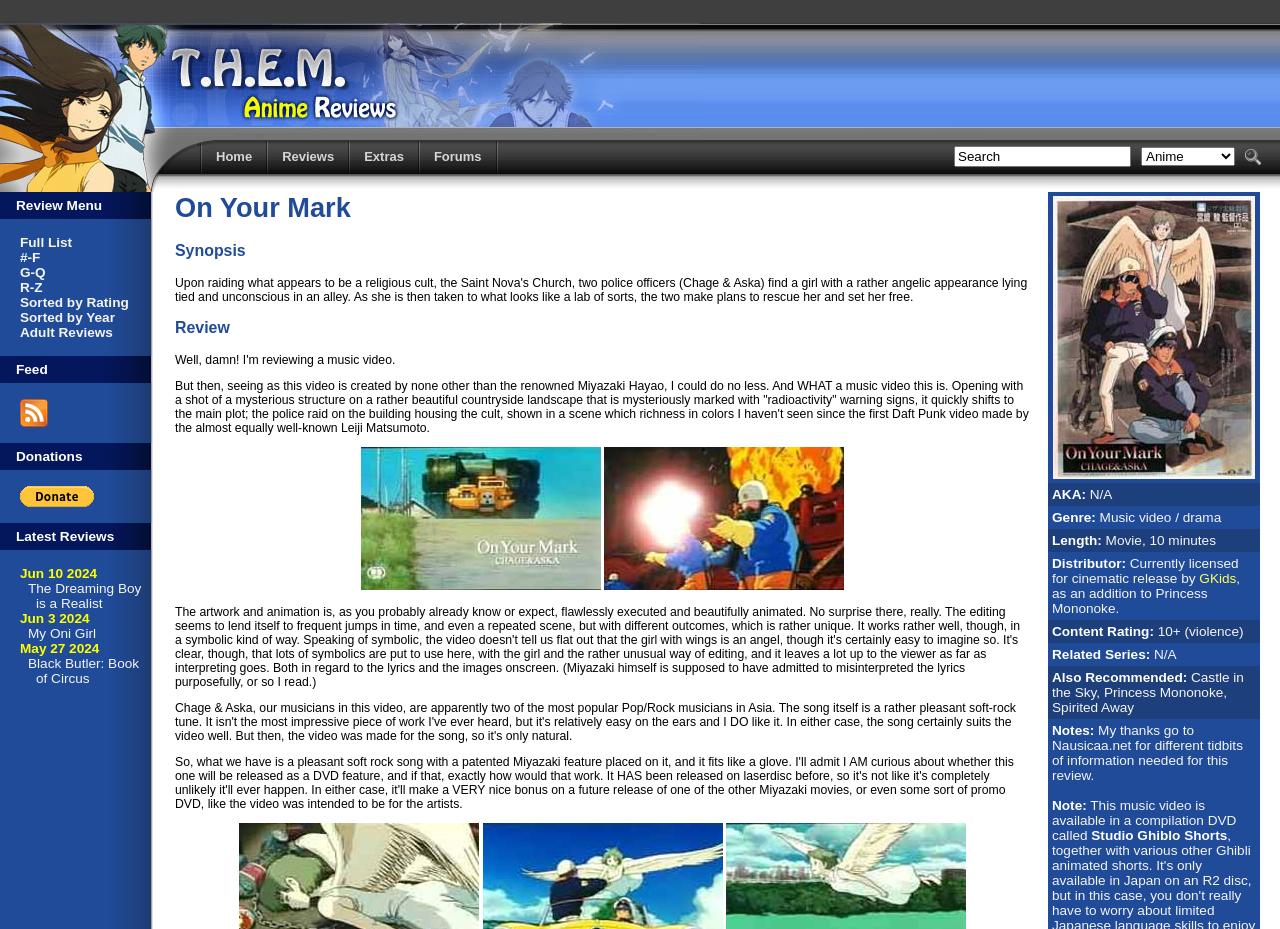Please identify the bounding box coordinates of the area that needs to be clicked to fulfill the following instruction: "Click the Search button."

[0.973, 0.16, 0.985, 0.177]